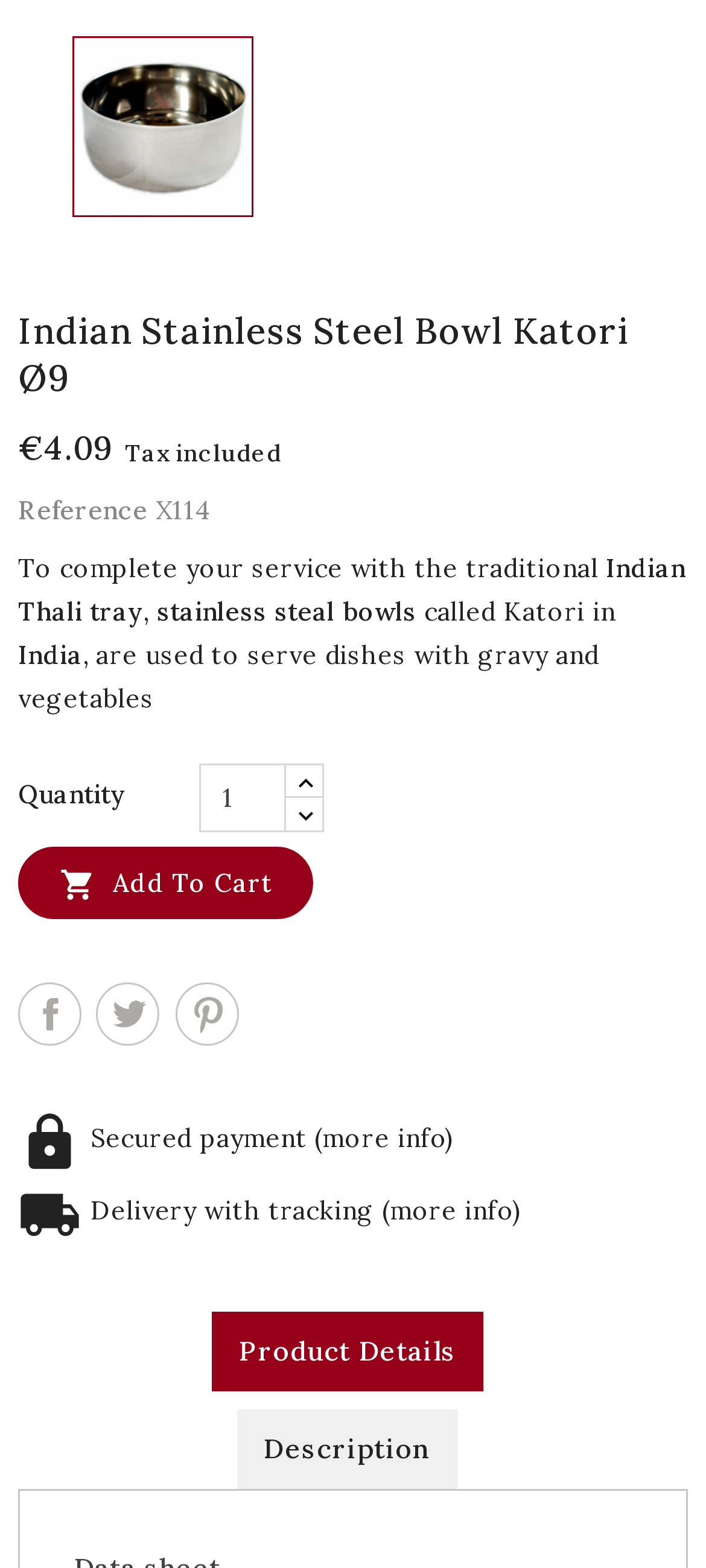Given the description " Add to cart", determine the bounding box of the corresponding UI element.

[0.026, 0.54, 0.443, 0.586]